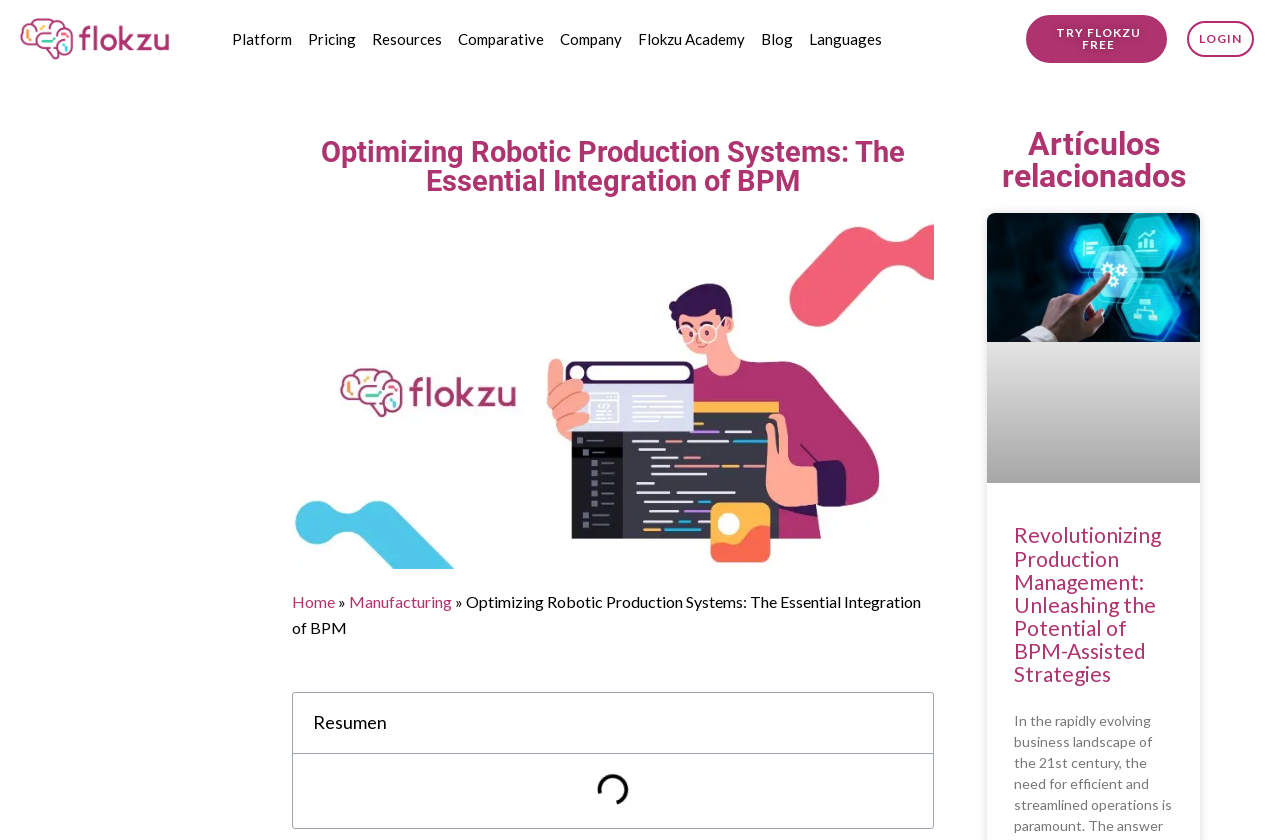Identify the bounding box coordinates of the clickable region necessary to fulfill the following instruction: "Try Flokzu for free". The bounding box coordinates should be four float numbers between 0 and 1, i.e., [left, top, right, bottom].

[0.802, 0.018, 0.911, 0.075]